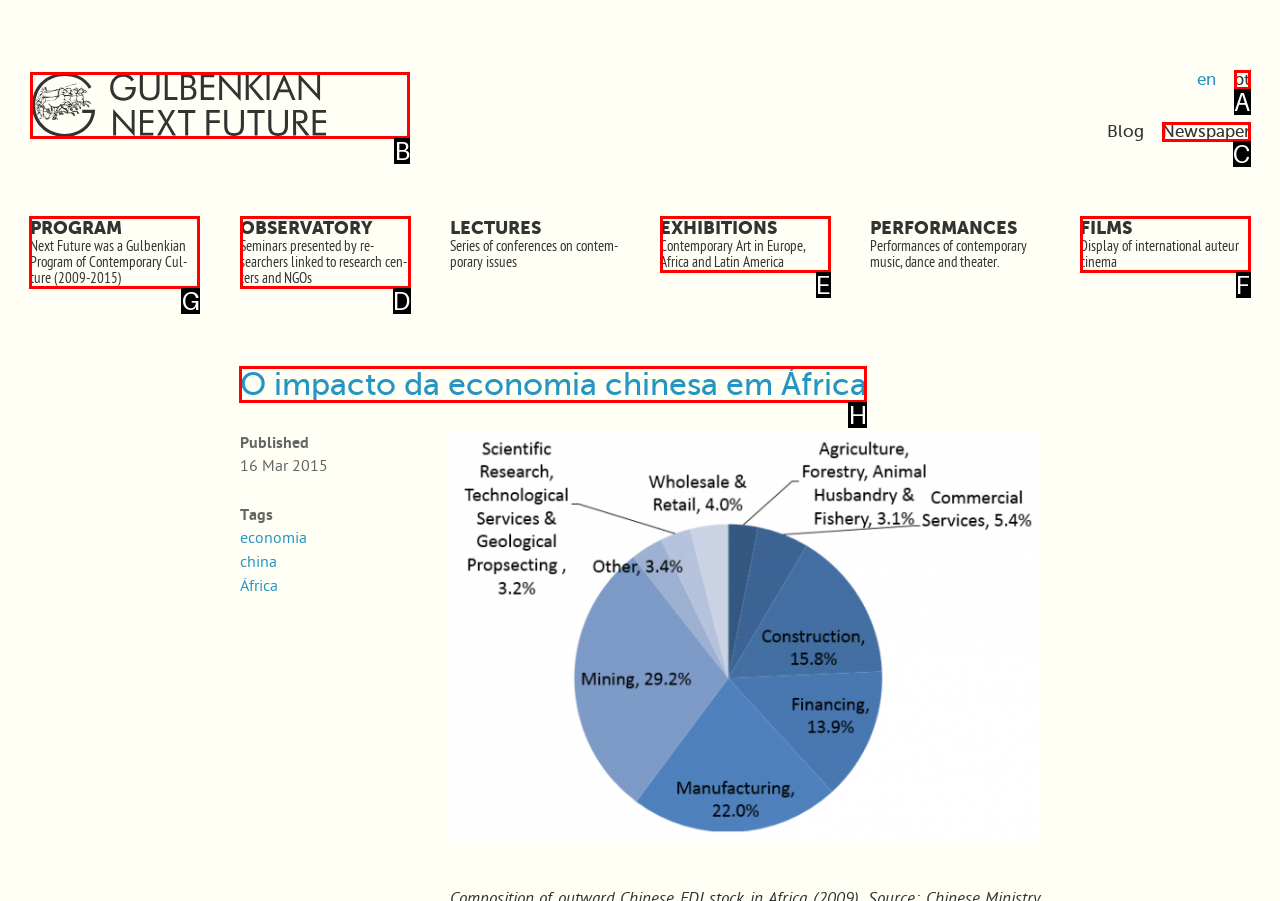Determine the correct UI element to click for this instruction: Read about PROGRAM Next Future. Respond with the letter of the chosen element.

G